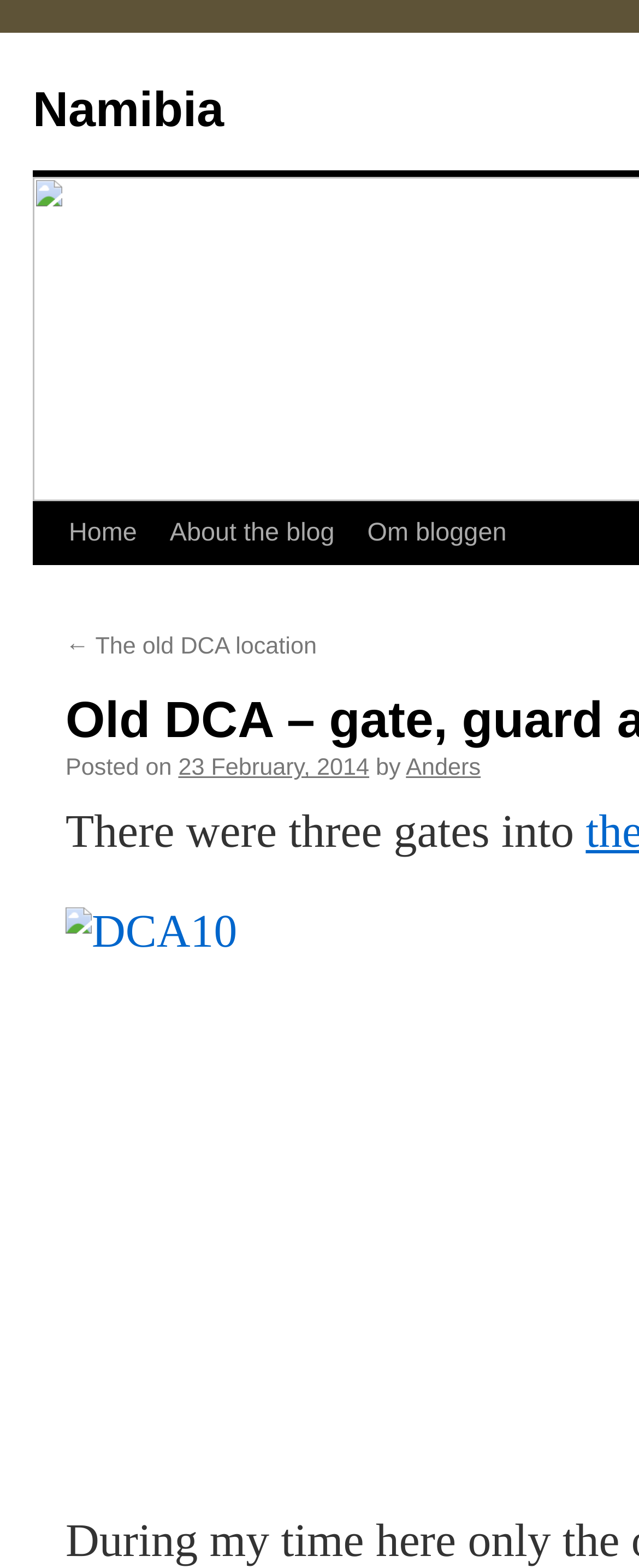Carefully examine the image and provide an in-depth answer to the question: How many links are in the top navigation bar?

I counted the links in the top navigation bar, which are 'Home', 'About the blog', and 'Om bloggen', so there are 3 links.